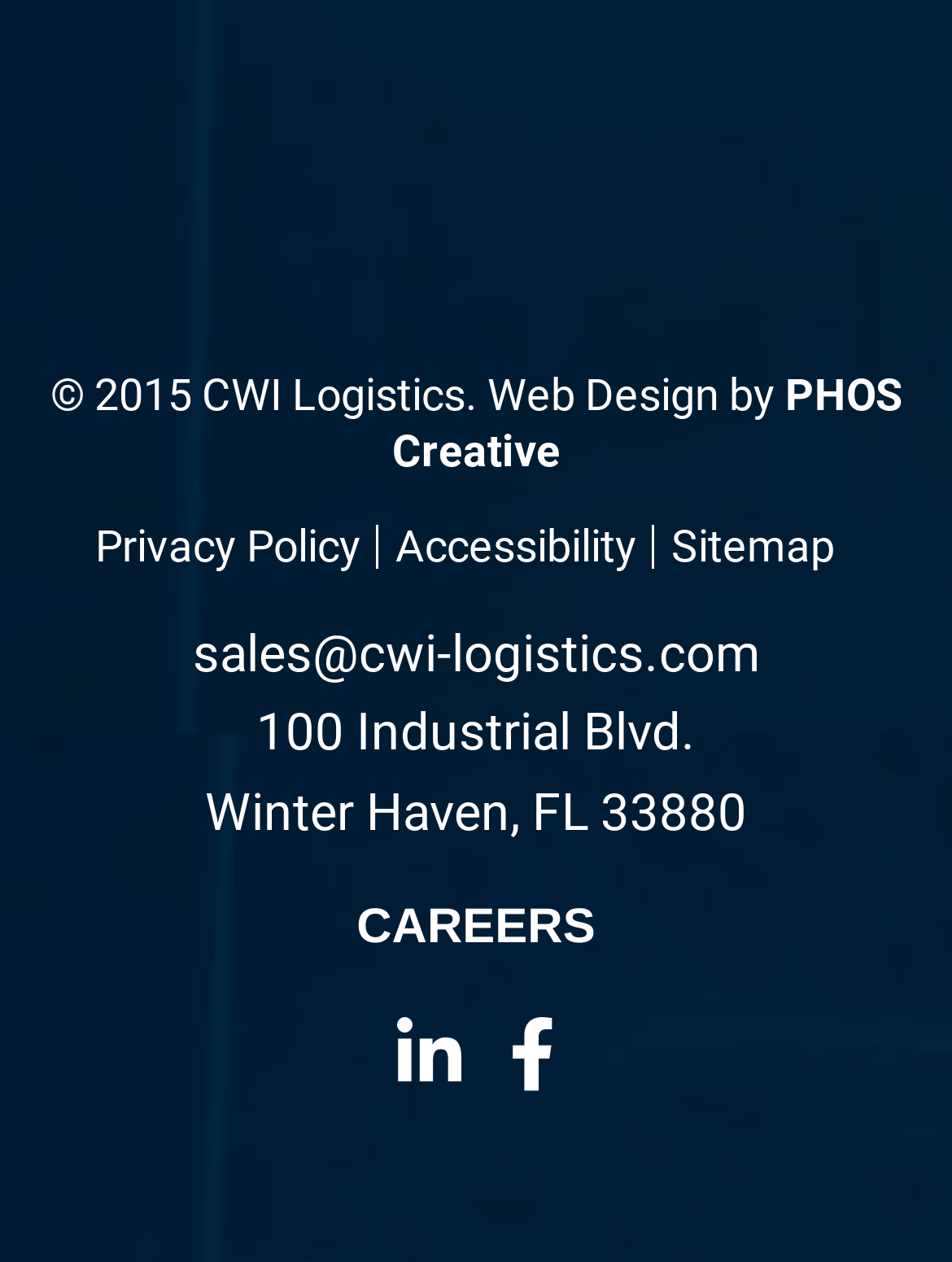Can you identify the bounding box coordinates of the clickable region needed to carry out this instruction: 'Click the Facebook icon'? The coordinates should be four float numbers within the range of 0 to 1, stated as [left, top, right, bottom].

[0.417, 0.799, 0.483, 0.874]